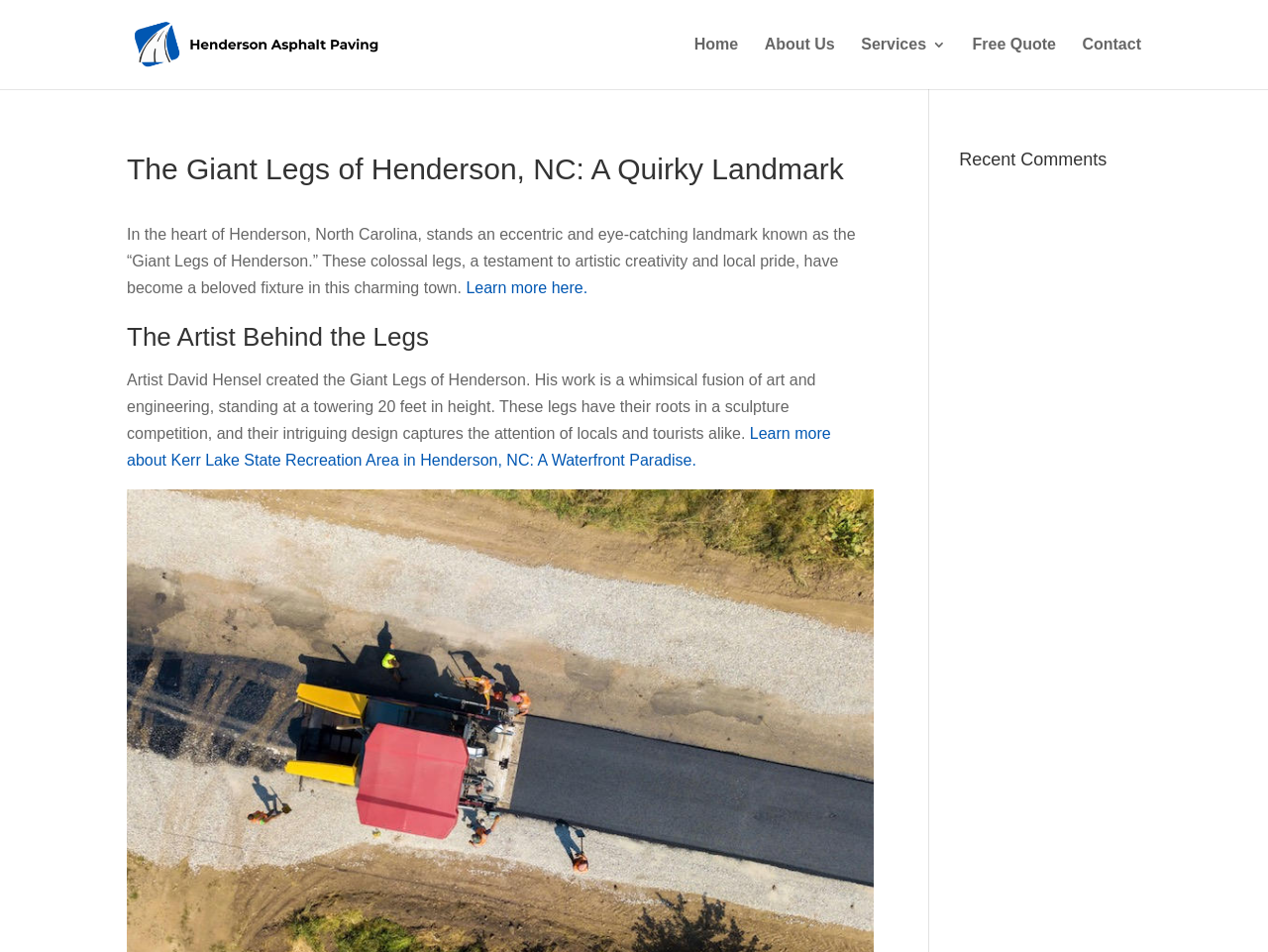Reply to the question with a single word or phrase:
What is the company name associated with the link at the top of the webpage?

Henderson Asphalt Paving